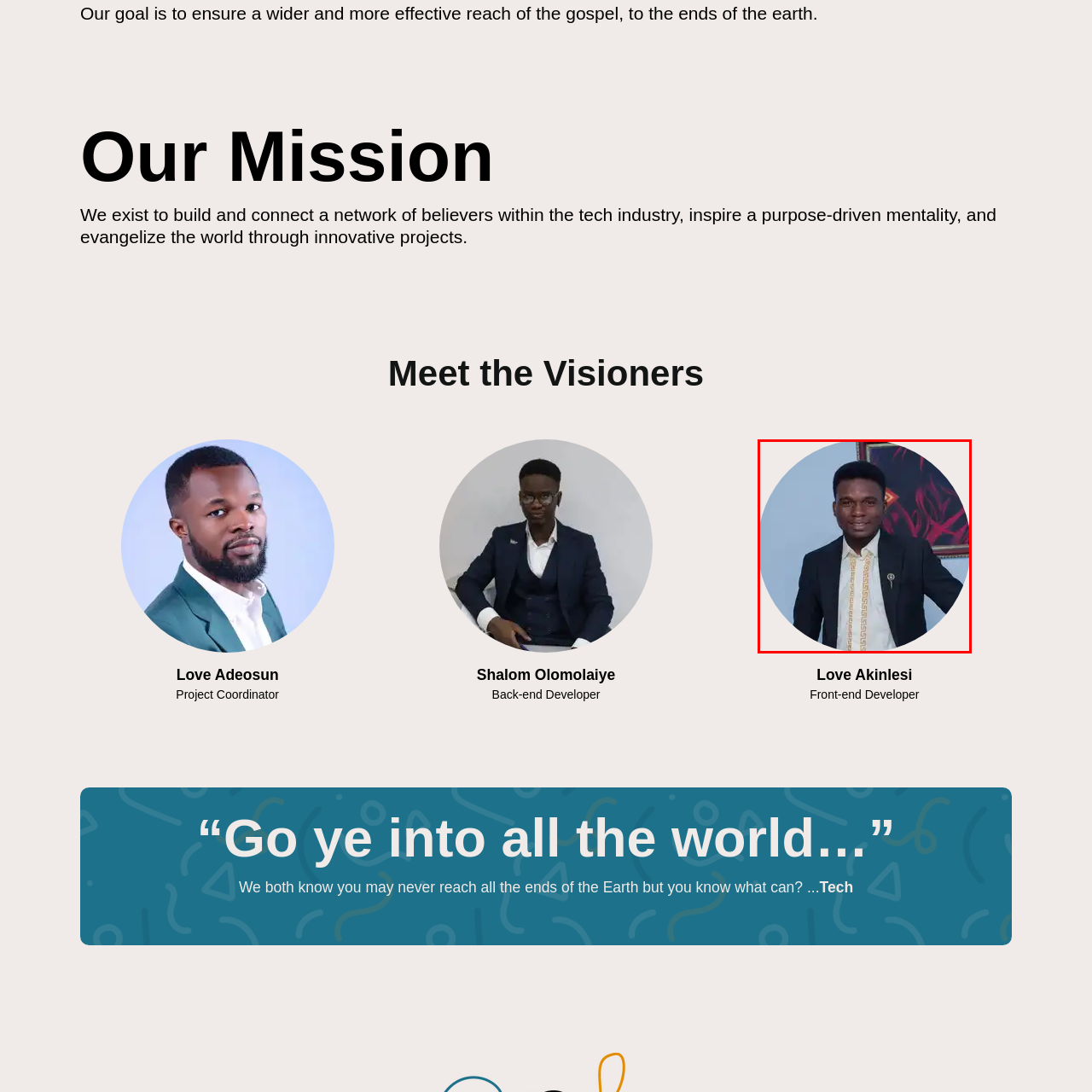Direct your attention to the image within the red bounding box and respond with a detailed answer to the following question, using the image as your reference: What is the profession of the individual in the image?

The caption identifies Love Akinlesi as a Front-end Developer, which is a profession within the tech industry.